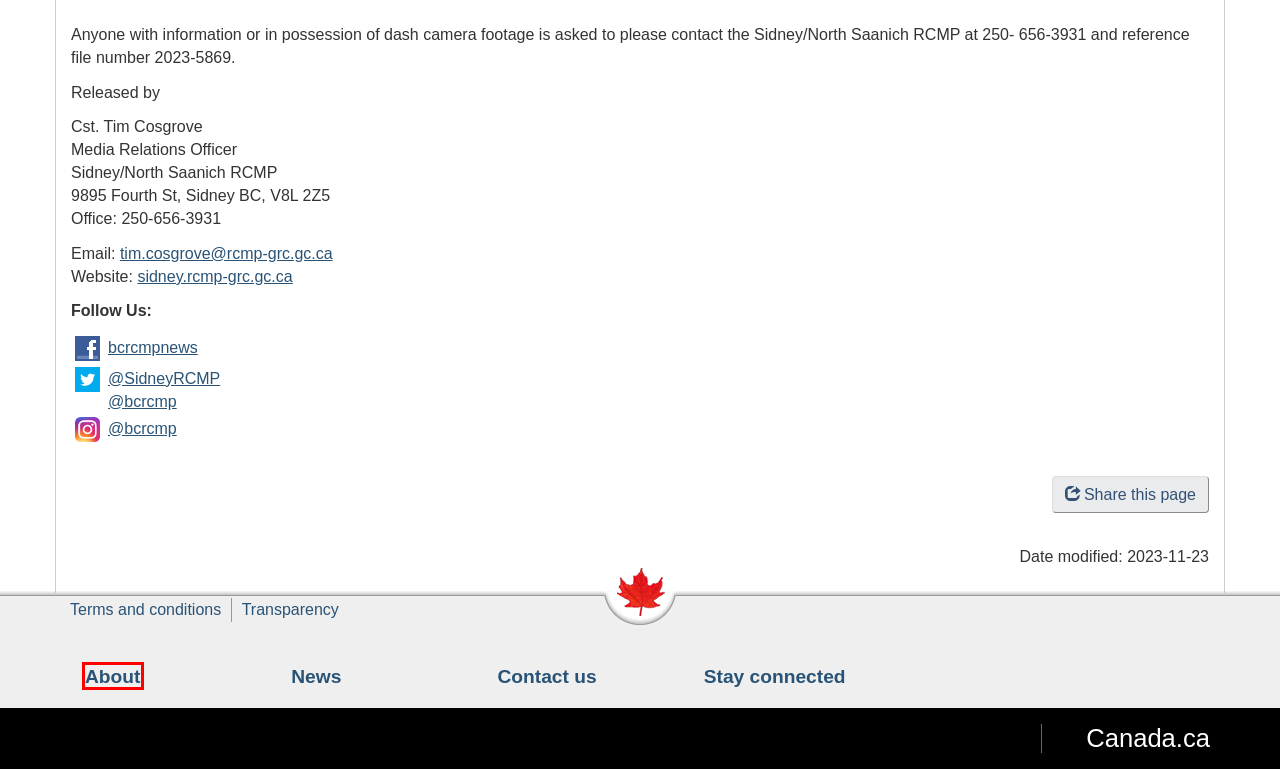You are given a screenshot of a webpage within which there is a red rectangle bounding box. Please choose the best webpage description that matches the new webpage after clicking the selected element in the bounding box. Here are the options:
A. Contact us - Royal Canadian Mounted Police
B. Stay connected | Royal Canadian Mounted Police
C. Transparency: Royal Canadian Mounted Police | Royal Canadian Mounted Police
D. Terms and conditions | Royal Canadian Mounted Police
E. About the RCMP | Royal Canadian Mounted Police
F. News | Royal Canadian Mounted Police
G. Sidney North Saanich RCMP - Homepage
H. Sidney North Saanich RCMP  - Newsroom

E